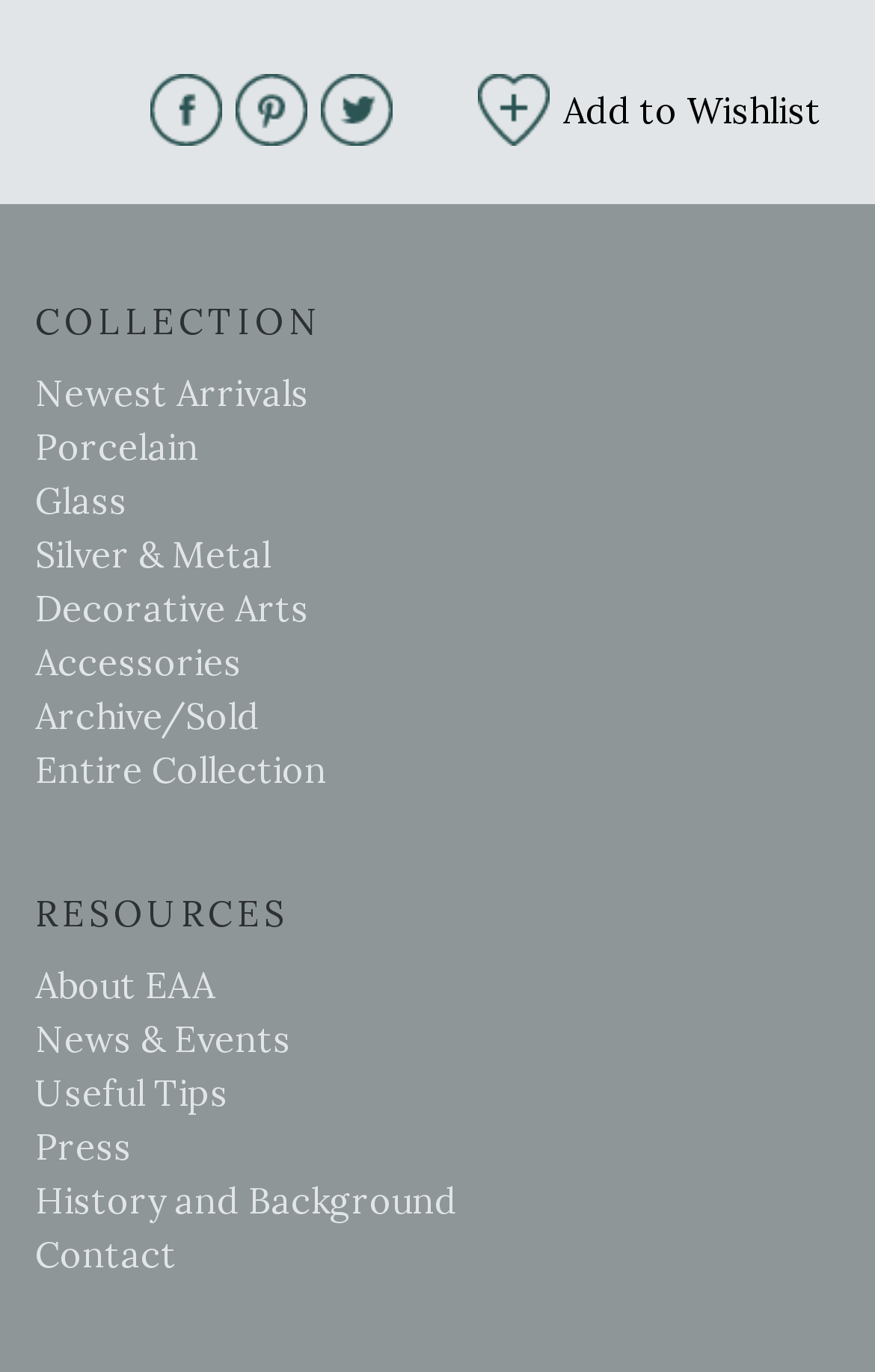Please identify the bounding box coordinates of the clickable region that I should interact with to perform the following instruction: "View Newest Arrivals". The coordinates should be expressed as four float numbers between 0 and 1, i.e., [left, top, right, bottom].

[0.04, 0.27, 0.353, 0.302]